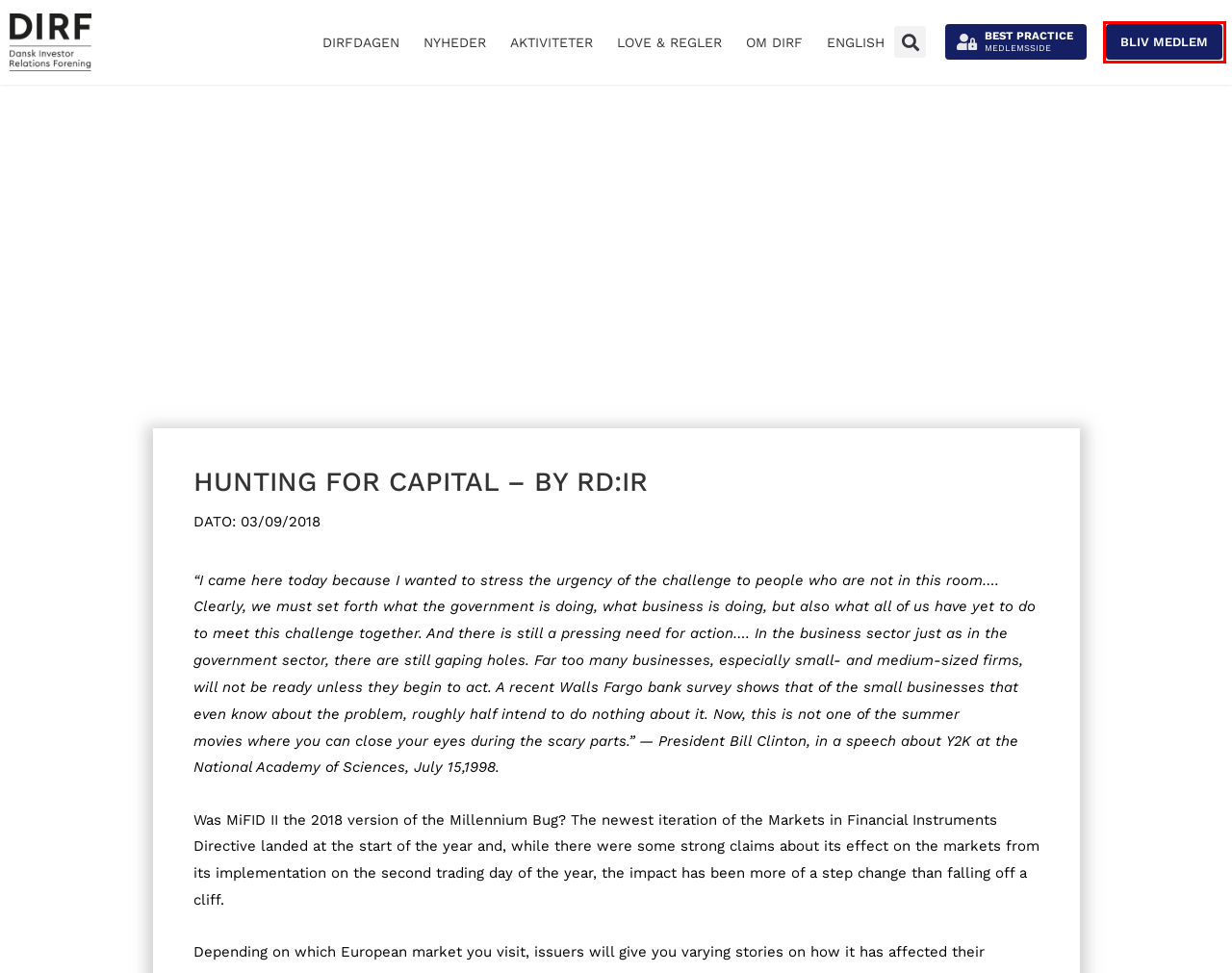With the provided screenshot showing a webpage and a red bounding box, determine which webpage description best fits the new page that appears after clicking the element inside the red box. Here are the options:
A. Login - Dirf - Dansk Investor Relations Forening
B. Om Dirf - Dirf - Dansk Investor Relations Forening
C. Bliv medlem - Dirf - Dansk Investor Relations Forening
D. Love & regler - Dirf - Dansk Investor Relations Forening
E. Dirf Dagen 2023 - Dirf - Dansk Investor Relations Forening
F. Nyheder Arkiv - Dirf - Dansk Investor Relations Forening
G. English - Dirf - Dansk Investor Relations Forening
H. Aktiviteter Arkiv - Dirf - Dansk Investor Relations Forening

C